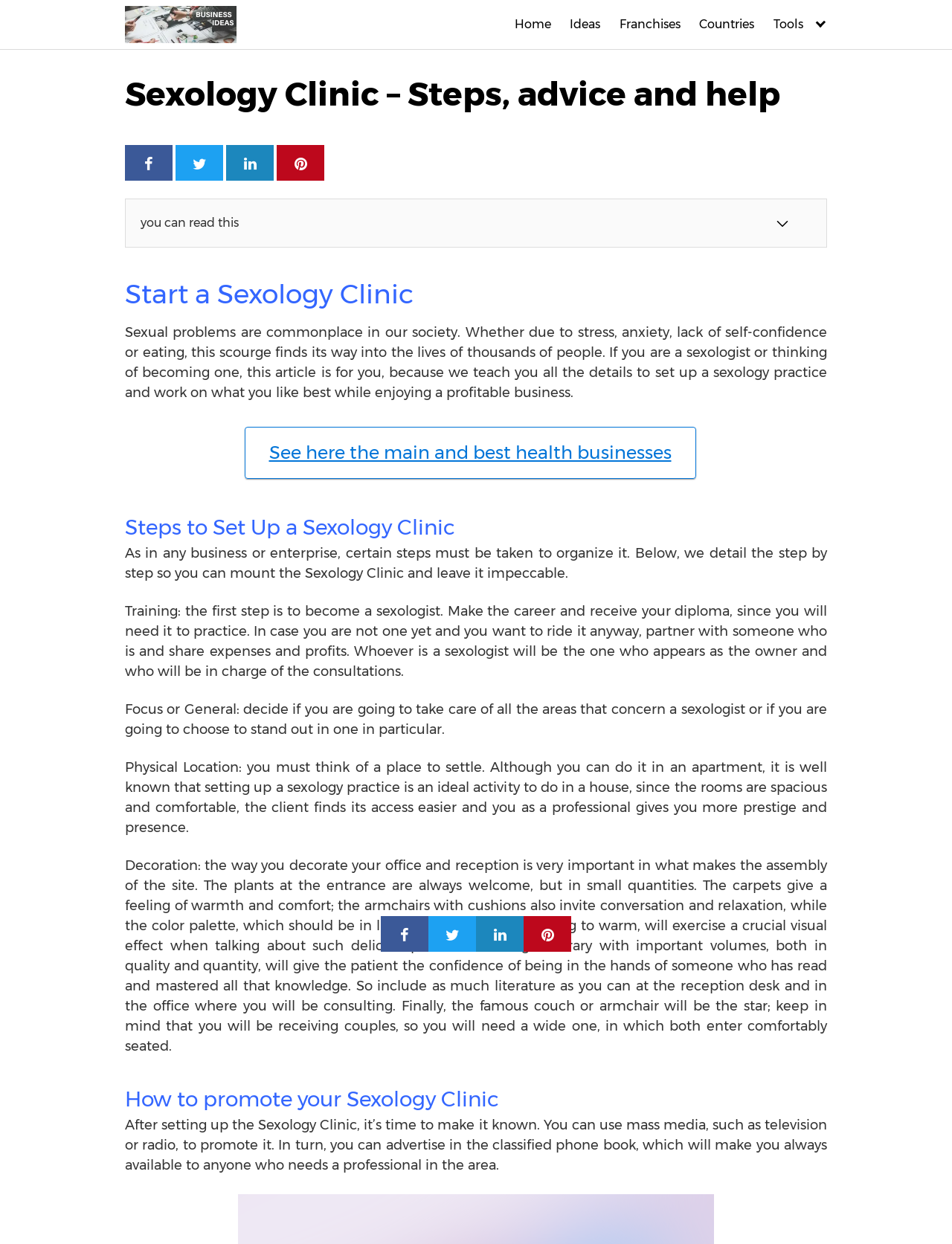What is the purpose of having a library in the clinic?
Answer the question with a single word or phrase, referring to the image.

To give patients confidence